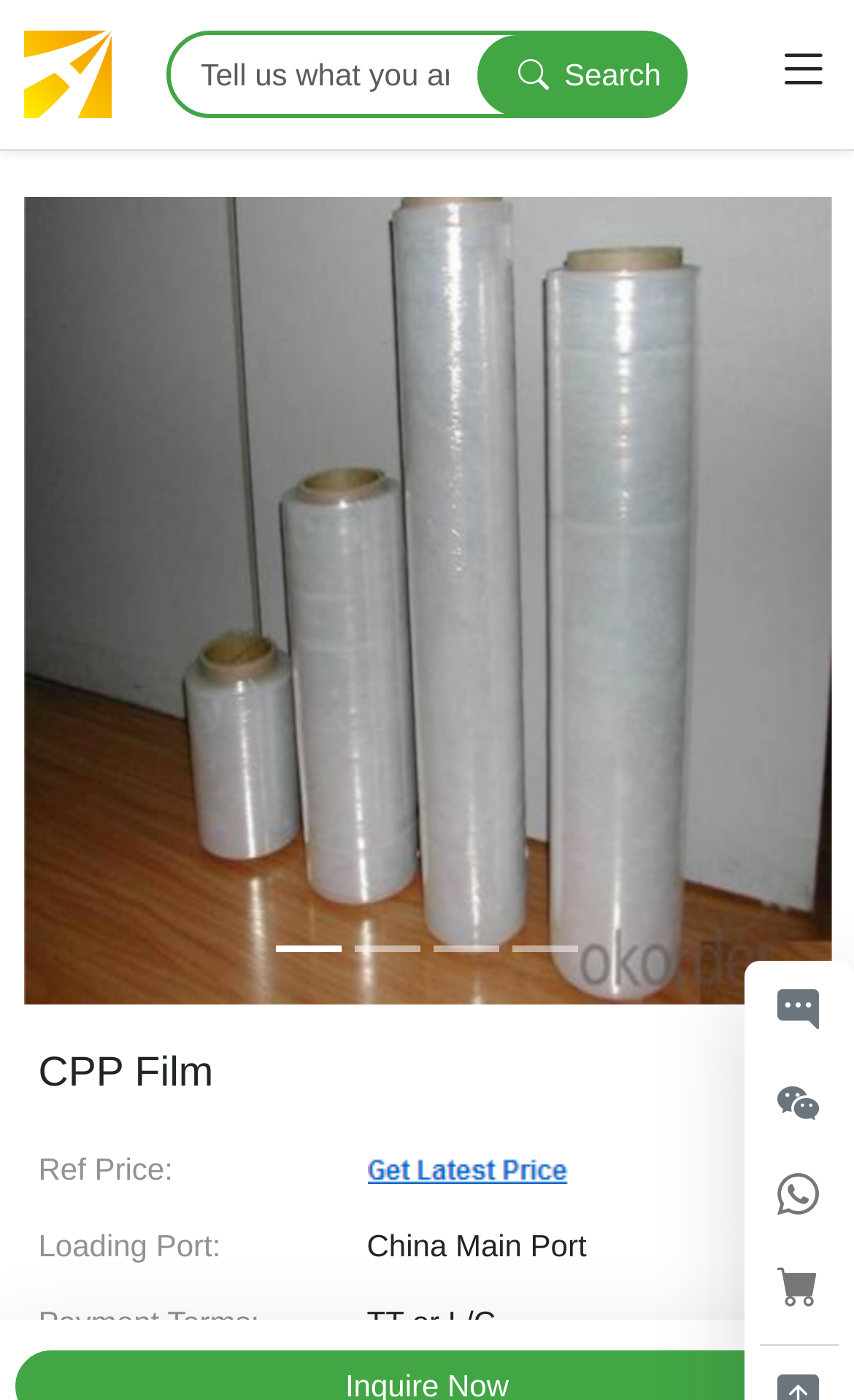Locate and provide the bounding box coordinates for the HTML element that matches this description: "aria-label="Slide 1"".

[0.415, 0.66, 0.492, 0.696]